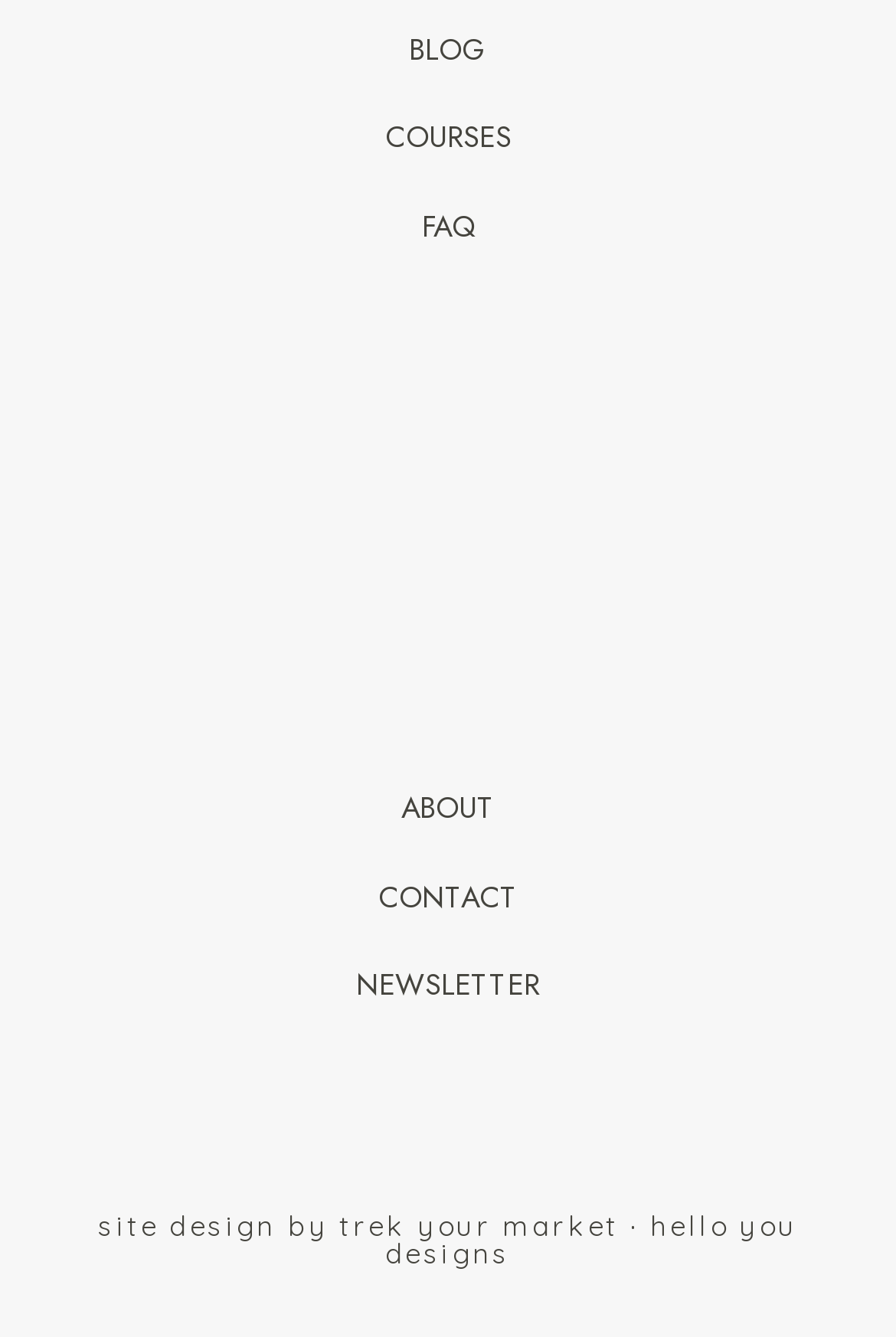Who designed the website?
Analyze the image and deliver a detailed answer to the question.

I found two links at the bottom of the webpage, one saying 'site design by trek your market' and another saying 'hello you designs'. This suggests that the website was designed by Trek Your Market and Hello You Designs.